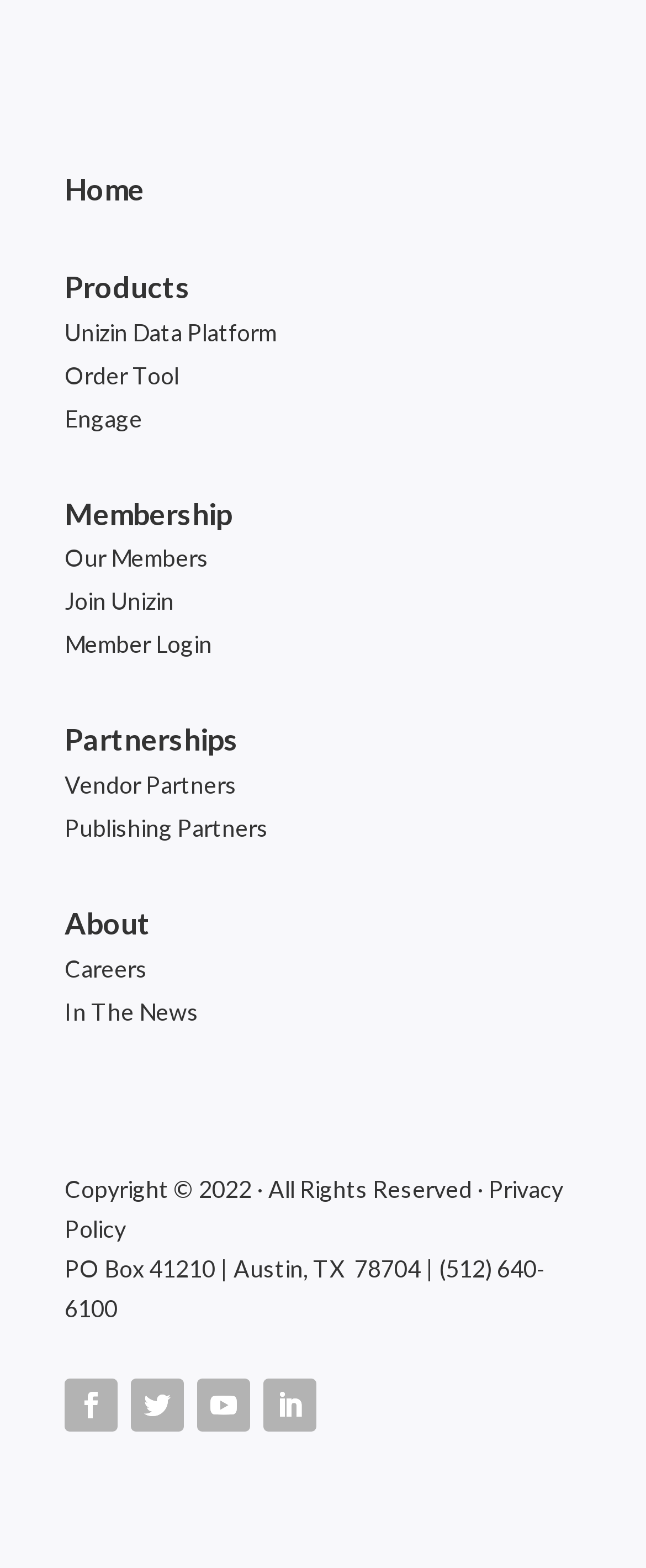How many links are in the top navigation menu?
Please provide a single word or phrase based on the screenshot.

12